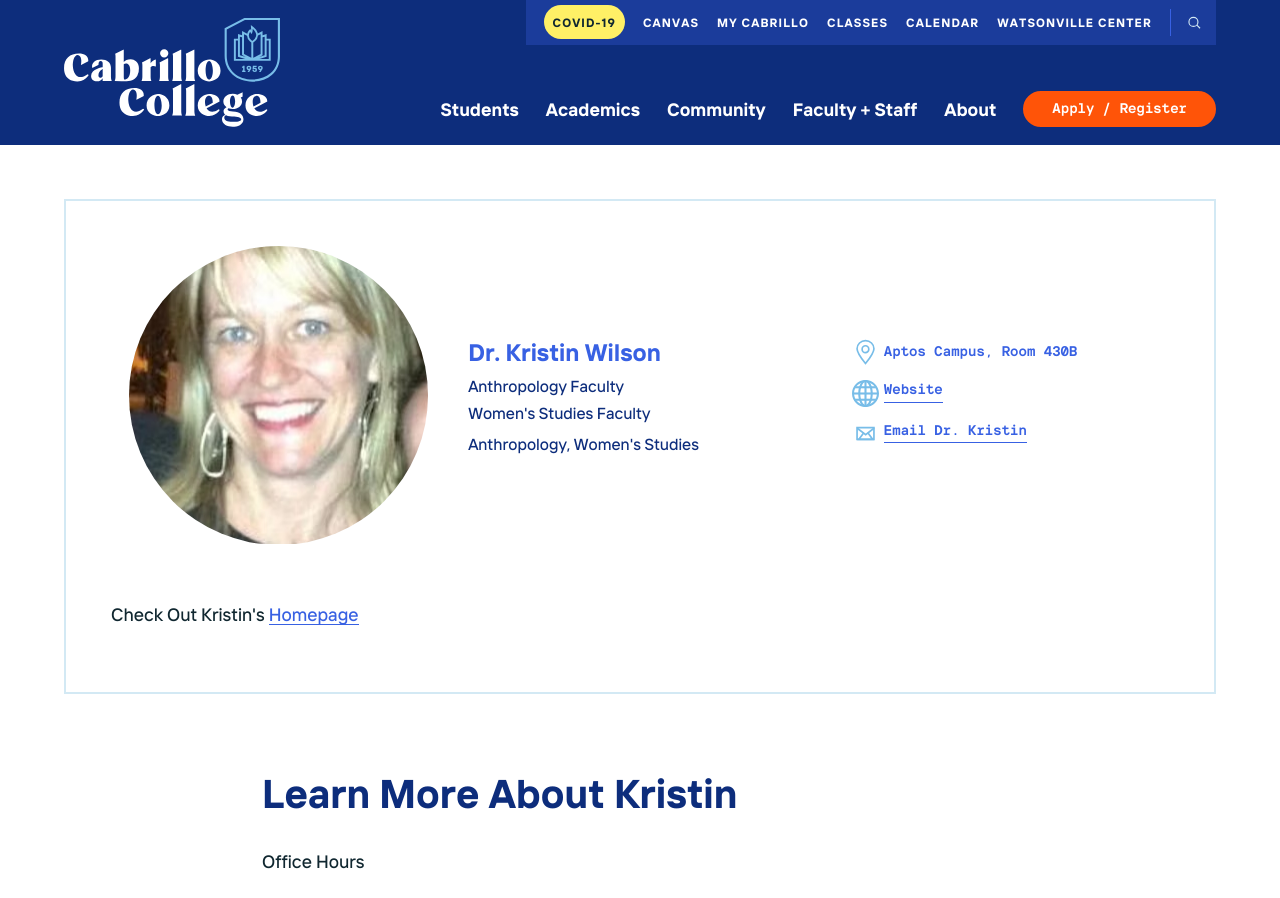Predict the bounding box coordinates for the UI element described as: "Apply / Register". The coordinates should be four float numbers between 0 and 1, presented as [left, top, right, bottom].

[0.799, 0.101, 0.95, 0.141]